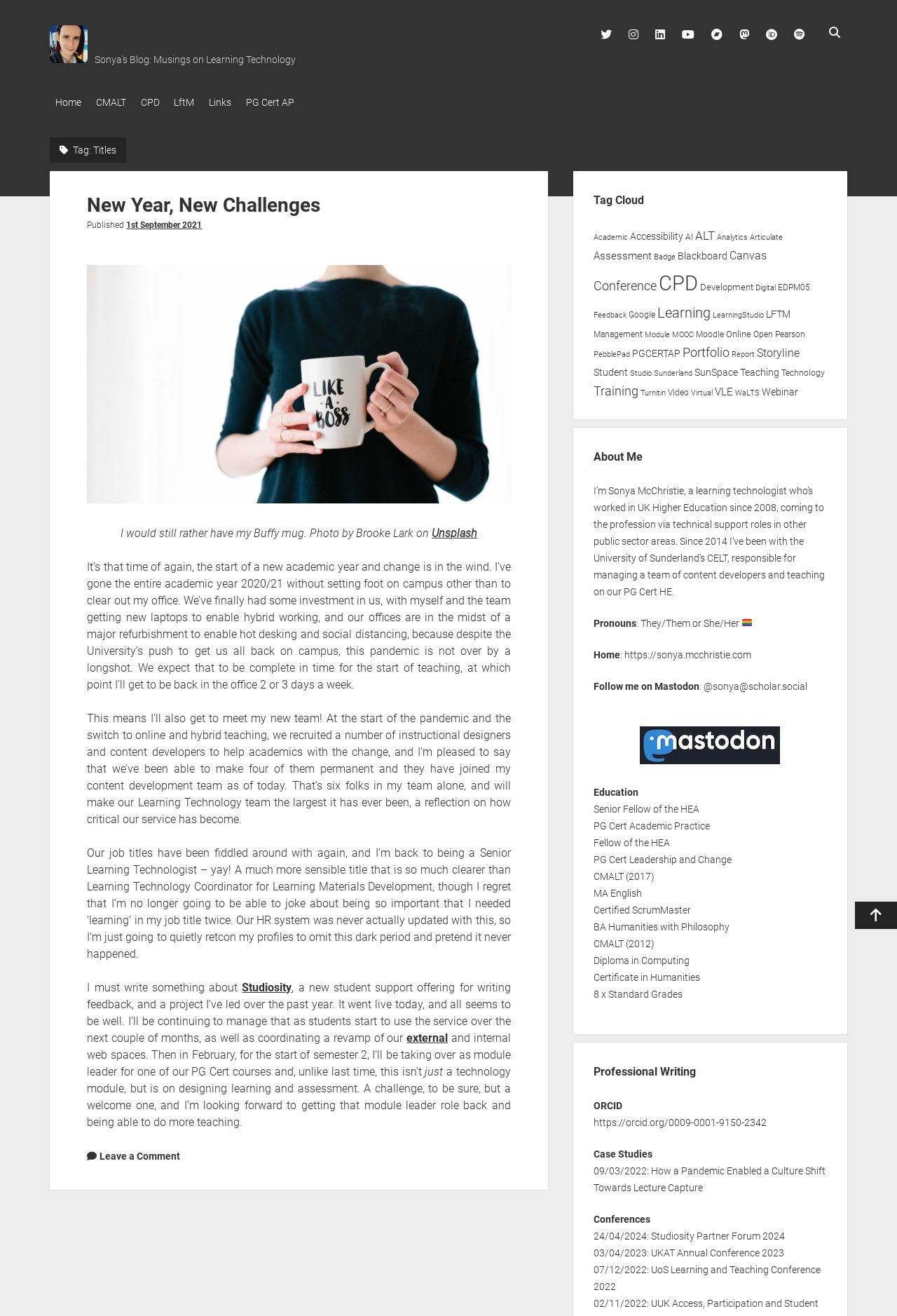Using the provided description BA Humanities with Philosophy, find the bounding box coordinates for the UI element. Provide the coordinates in (top-left x, top-left y, bottom-right x, bottom-right y) format, ensuring all values are between 0 and 1.

[0.662, 0.697, 0.813, 0.705]